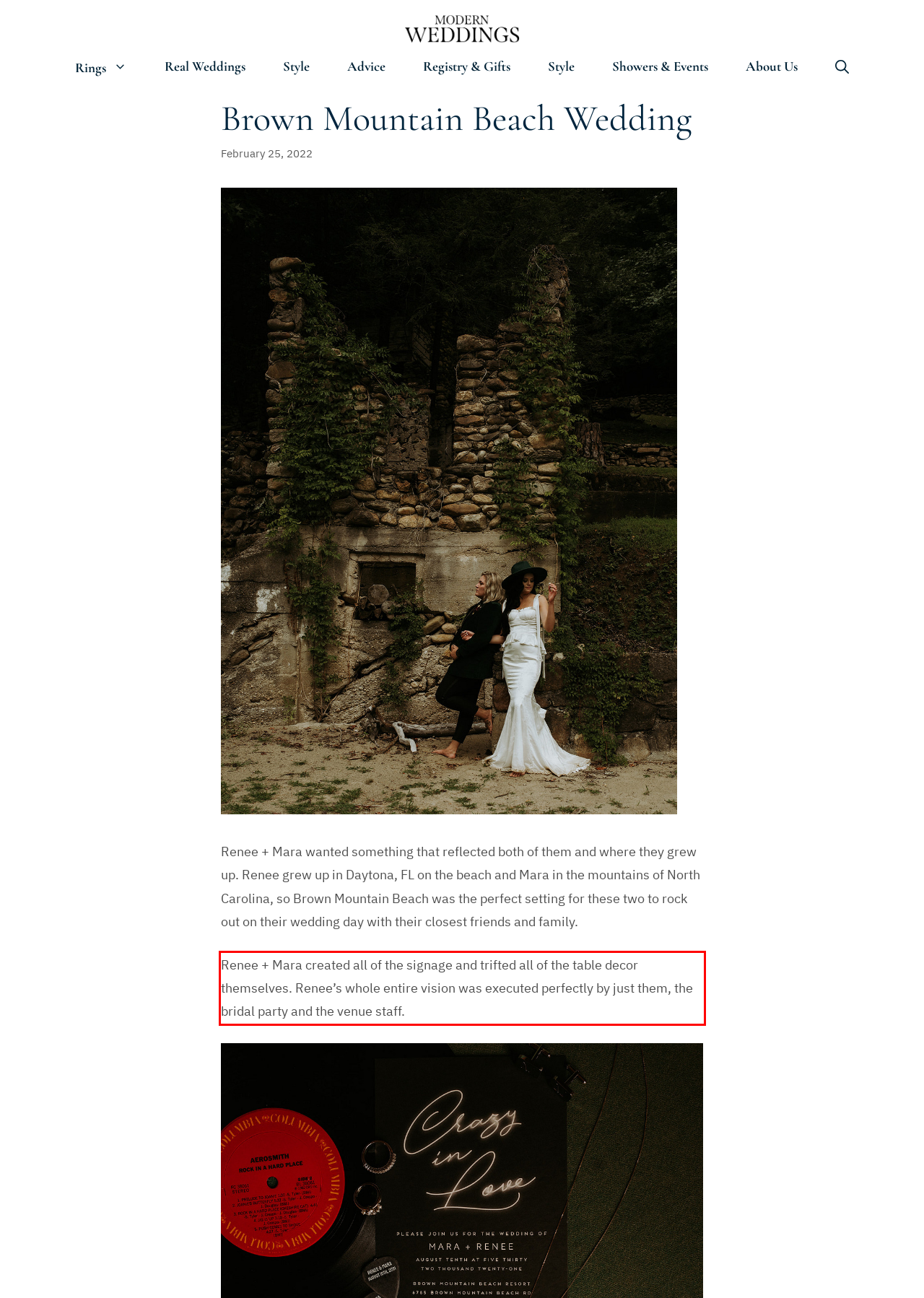Analyze the screenshot of the webpage and extract the text from the UI element that is inside the red bounding box.

Renee + Mara created all of the signage and trifted all of the table decor themselves. Renee’s whole entire vision was executed perfectly by just them, the bridal party and the venue staff.